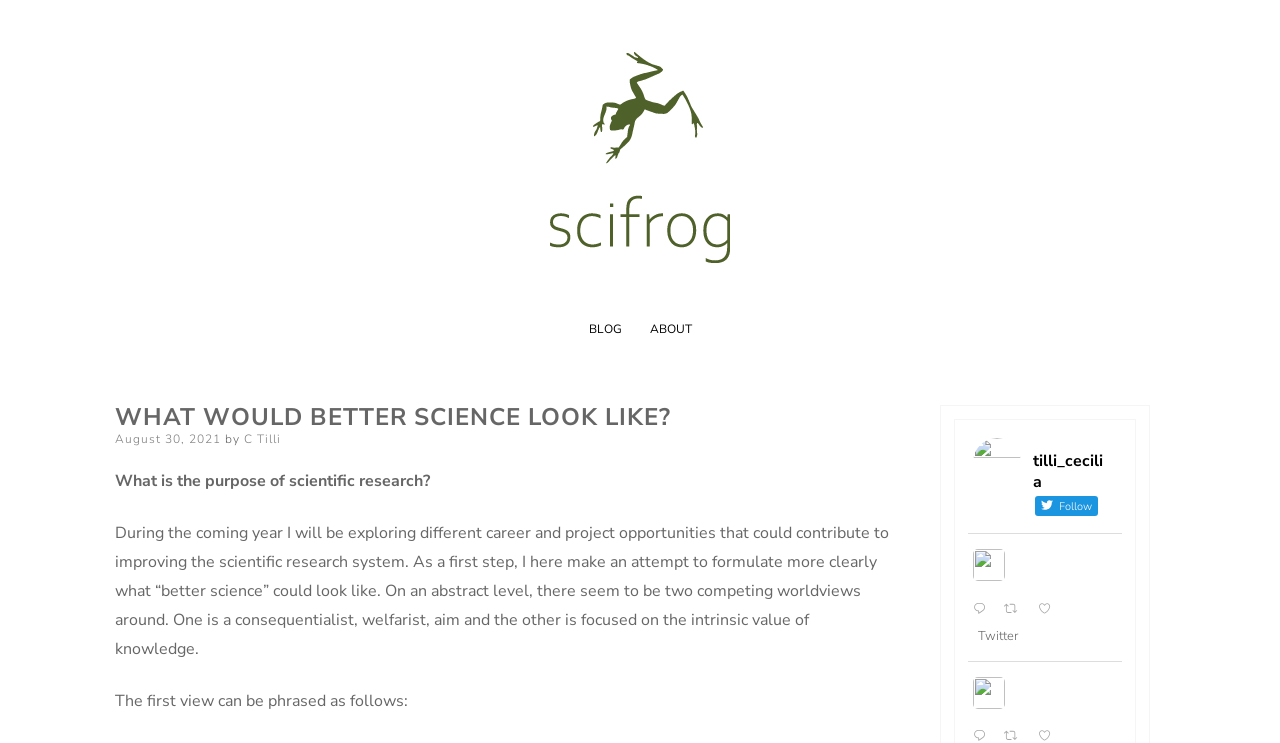Indicate the bounding box coordinates of the element that must be clicked to execute the instruction: "go to scifrog homepage". The coordinates should be given as four float numbers between 0 and 1, i.e., [left, top, right, bottom].

[0.43, 0.369, 0.57, 0.398]